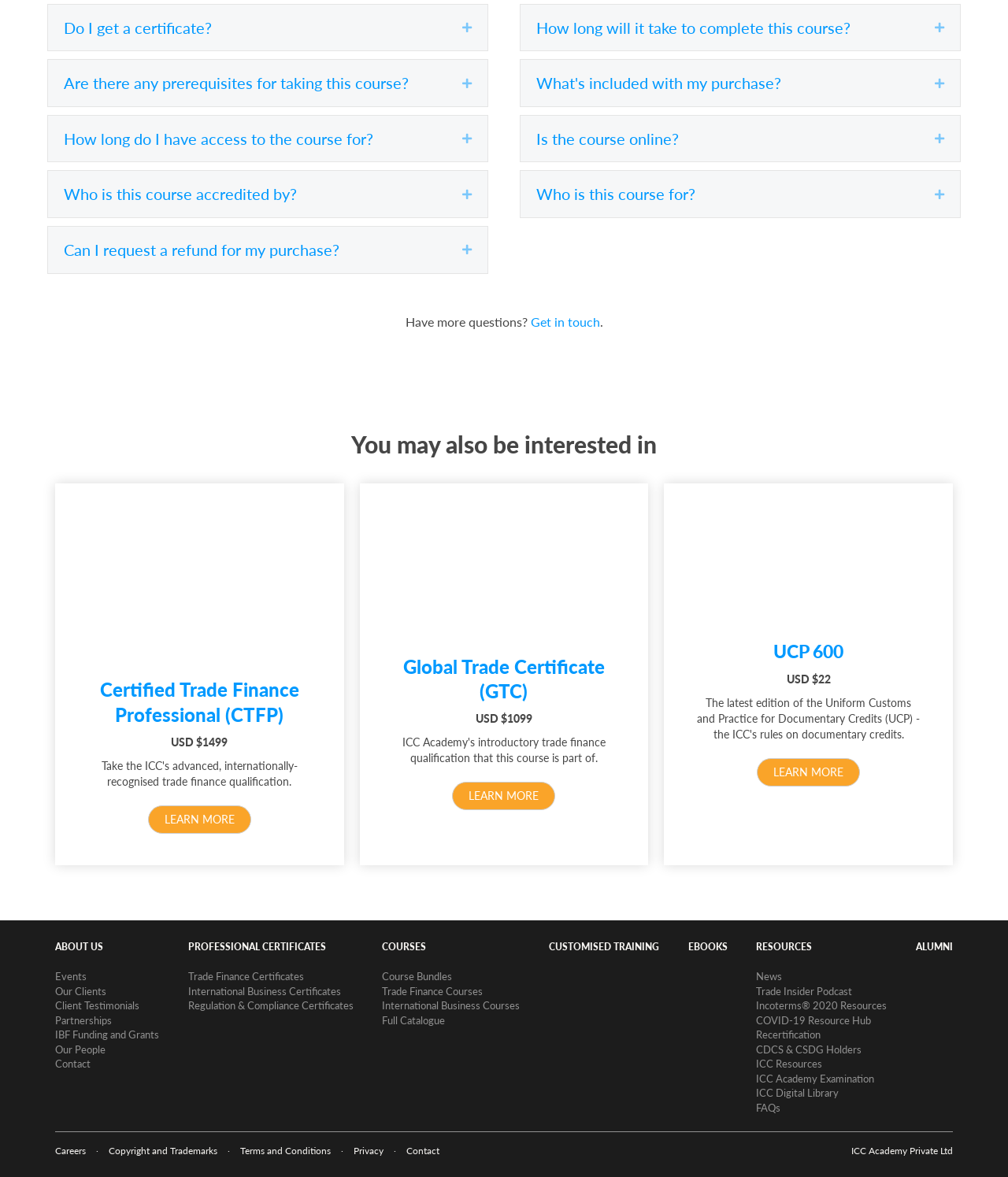Respond to the question below with a single word or phrase:
How many courses are recommended?

3